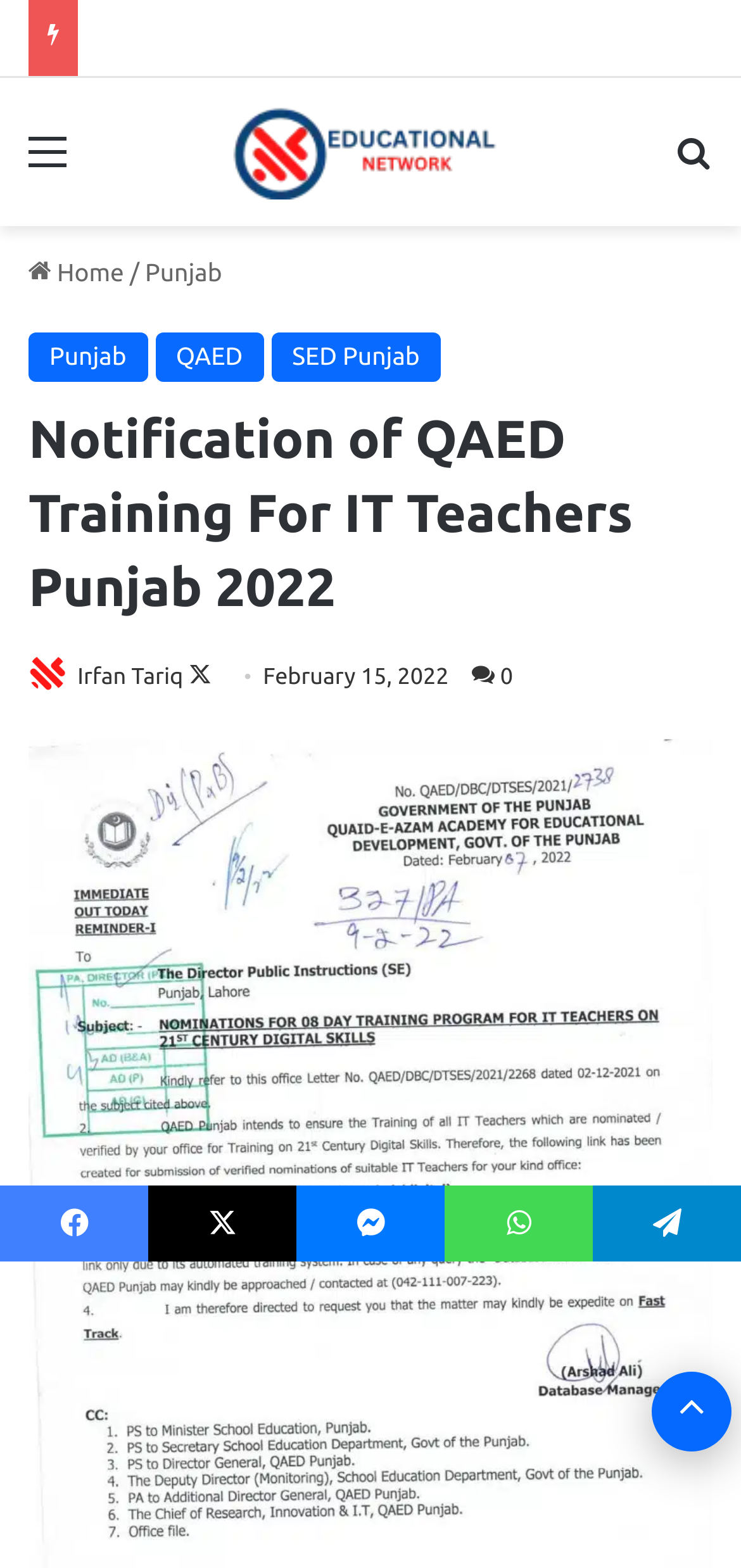Determine the bounding box coordinates of the clickable area required to perform the following instruction: "Follow on X". The coordinates should be represented as four float numbers between 0 and 1: [left, top, right, bottom].

[0.254, 0.424, 0.285, 0.439]